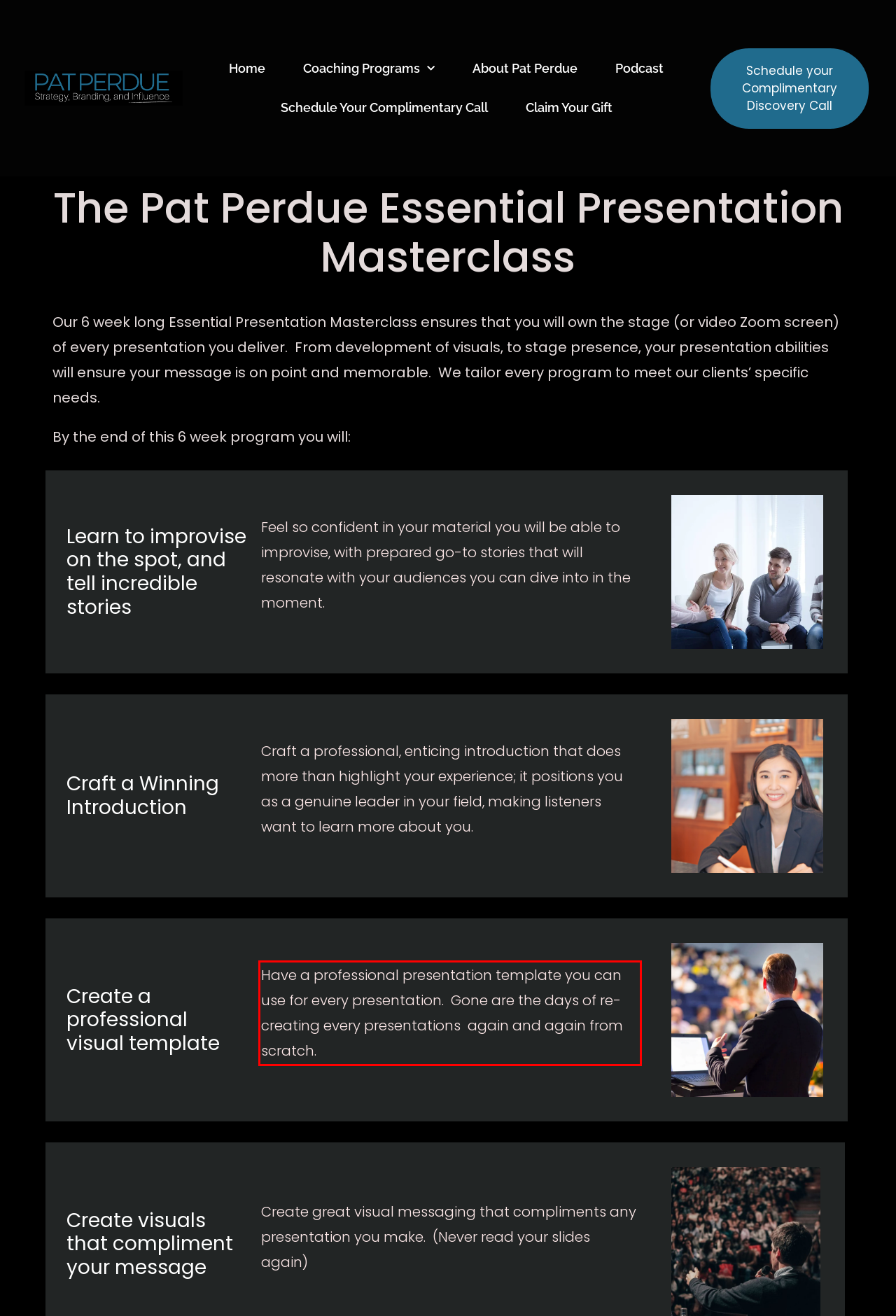Please identify and extract the text content from the UI element encased in a red bounding box on the provided webpage screenshot.

Have a professional presentation template you can use for every presentation. Gone are the days of re-creating every presentations again and again from scratch.